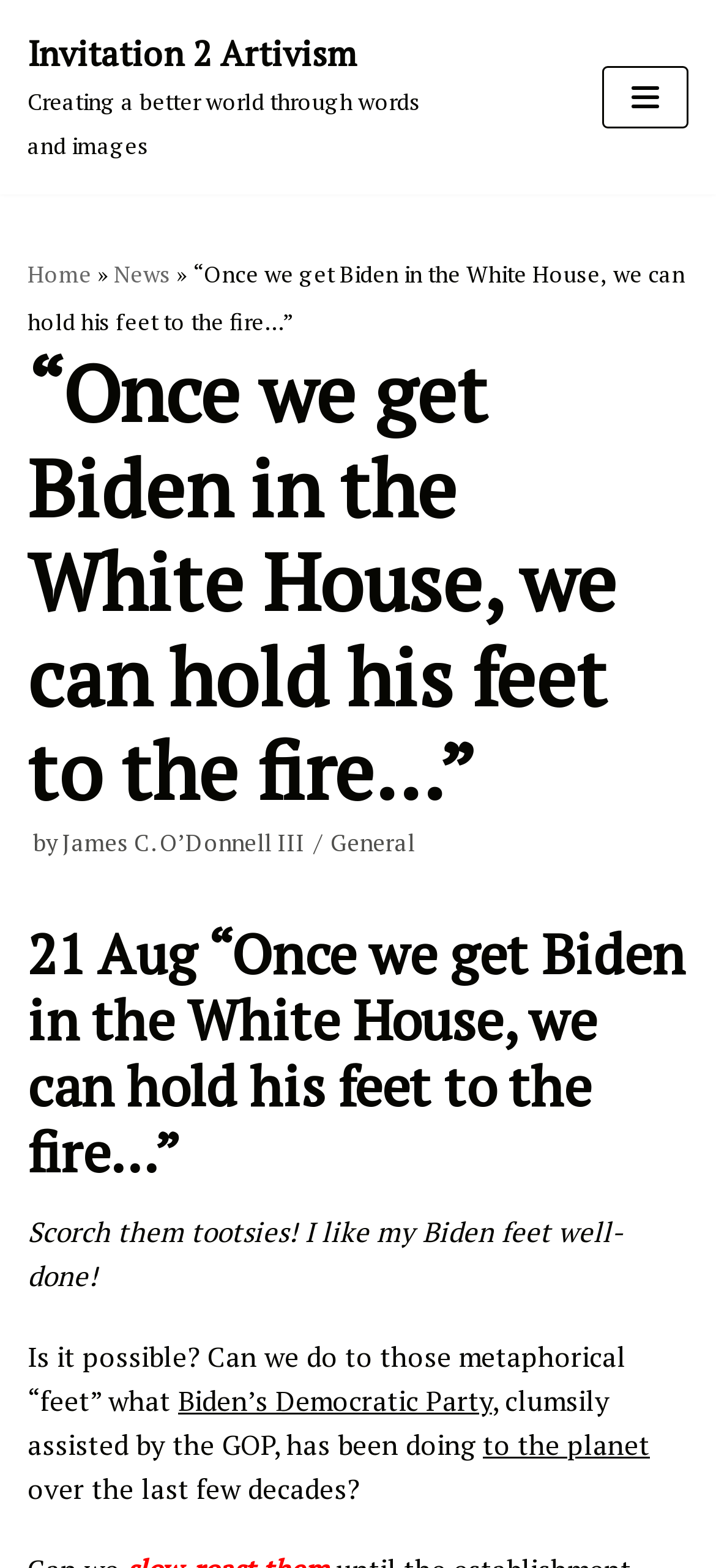Based on the image, please elaborate on the answer to the following question:
What are the main sections of the website?

I found the main sections of the website by looking at the navigation menu, which contains links to 'Home', 'News', and 'General'. These are likely the main categories or sections of the website.